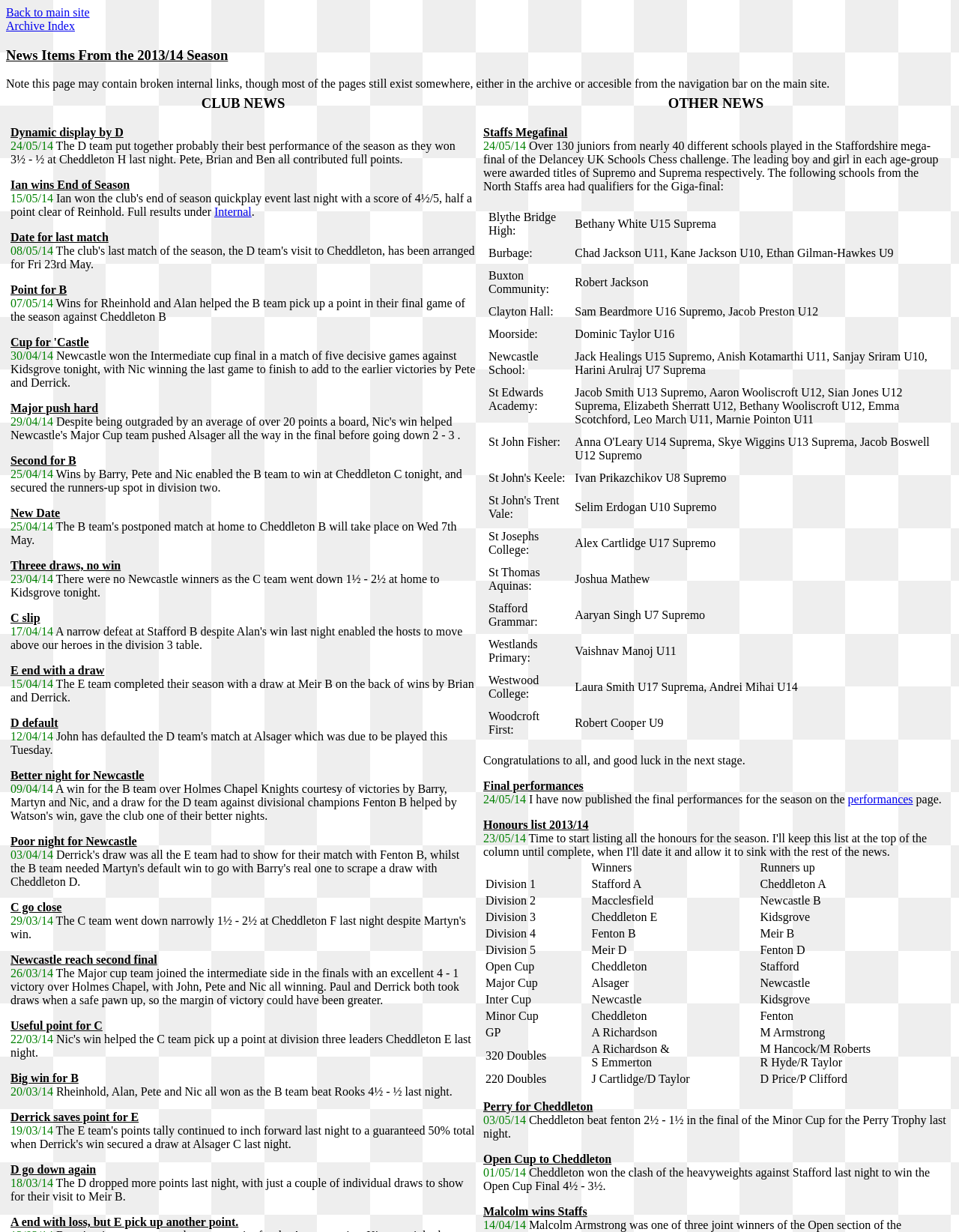Reply to the question with a single word or phrase:
What is the date of the last match?

15/05/14